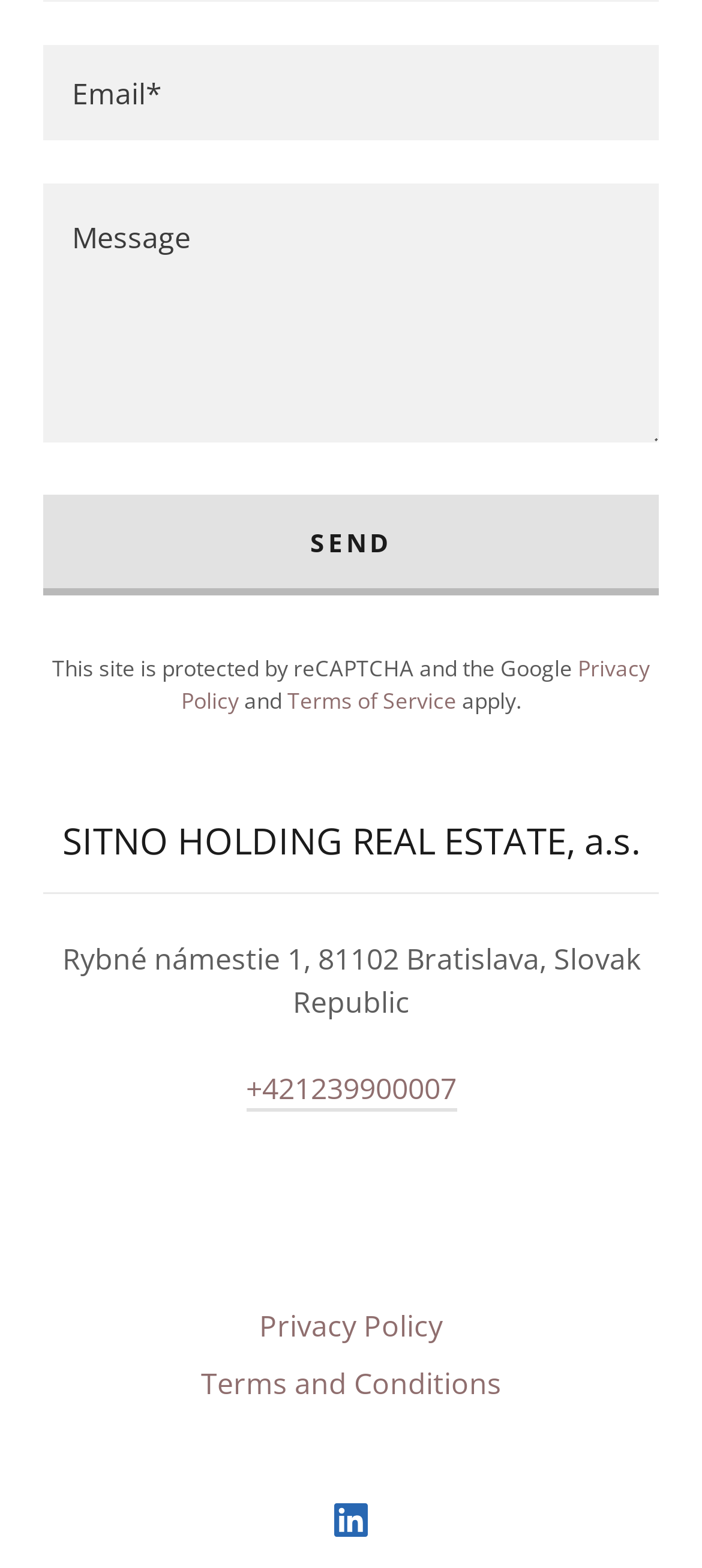Please study the image and answer the question comprehensively:
What is the purpose of the reCAPTCHA?

The purpose of the reCAPTCHA can be inferred from the static text element, which mentions 'This site is protected by reCAPTCHA and the Google'. This suggests that the reCAPTCHA is used to protect the site from spam or other malicious activities.